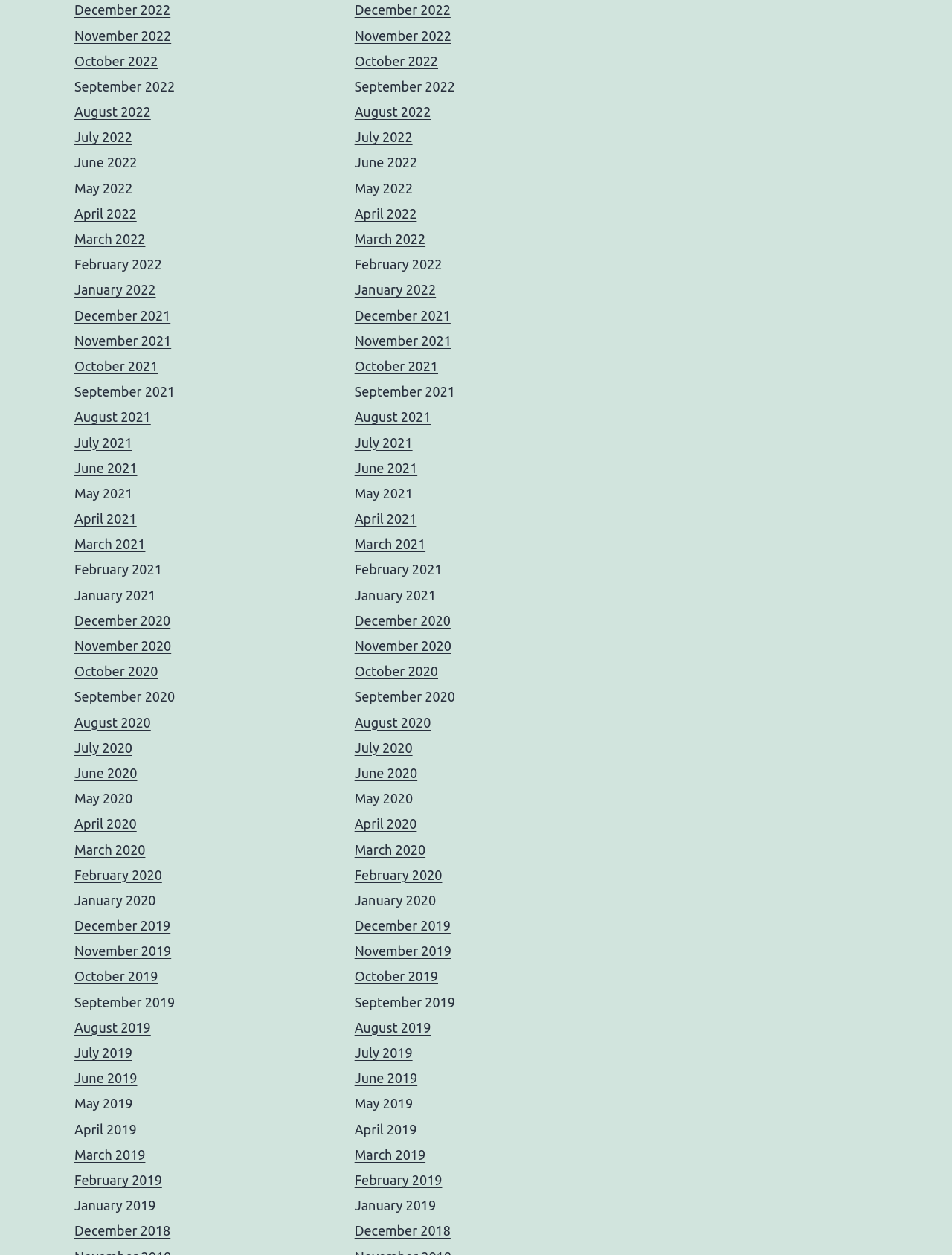Determine the bounding box coordinates of the clickable element to complete this instruction: "Go to the CONFERENCES page". Provide the coordinates in the format of four float numbers between 0 and 1, [left, top, right, bottom].

None